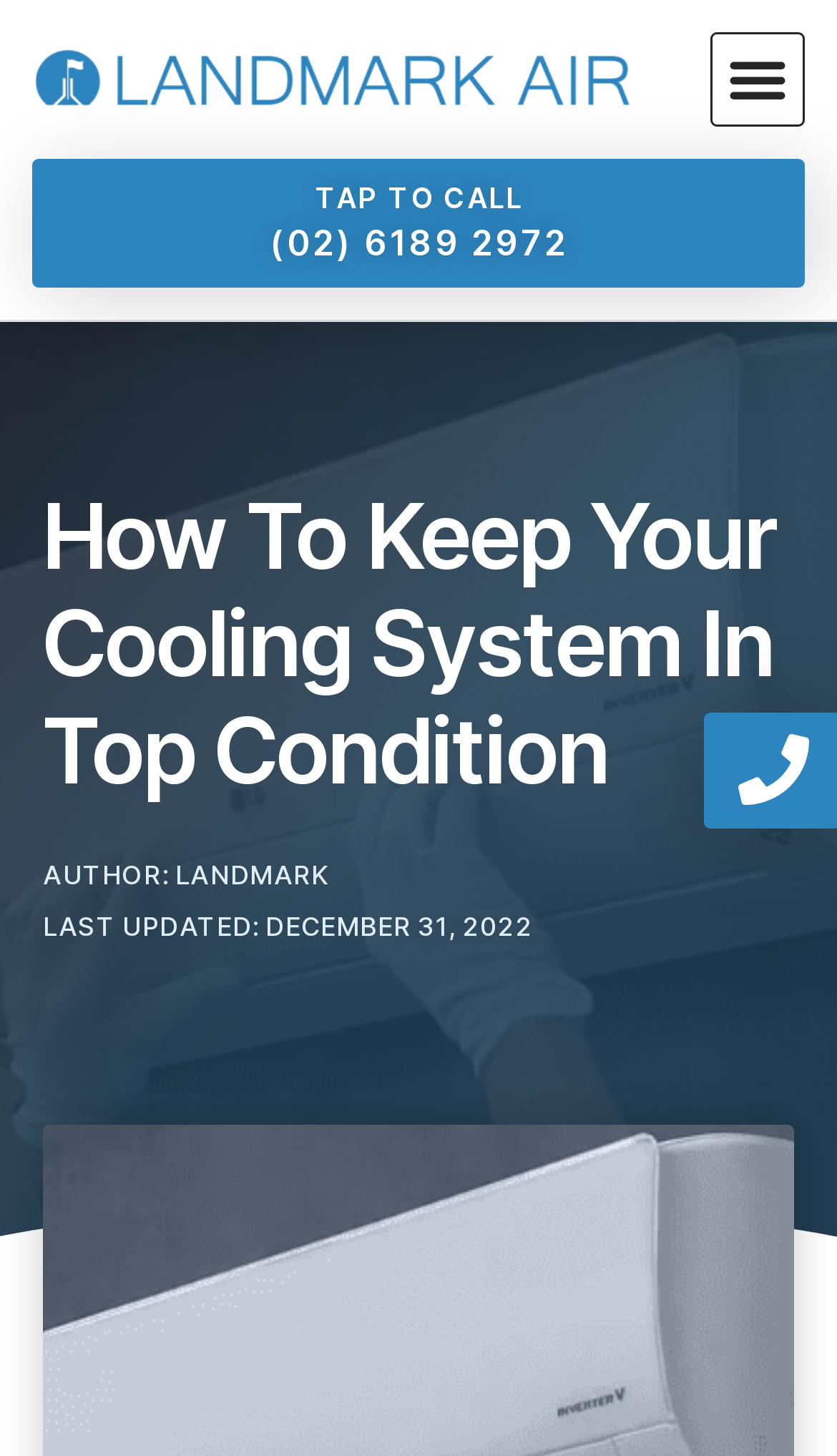What is the logo of the company?
Provide a detailed answer to the question, using the image to inform your response.

I found the logo by looking at the image element with the text 'LandmarkAir-Logo' which is located at the top-left corner of the page.